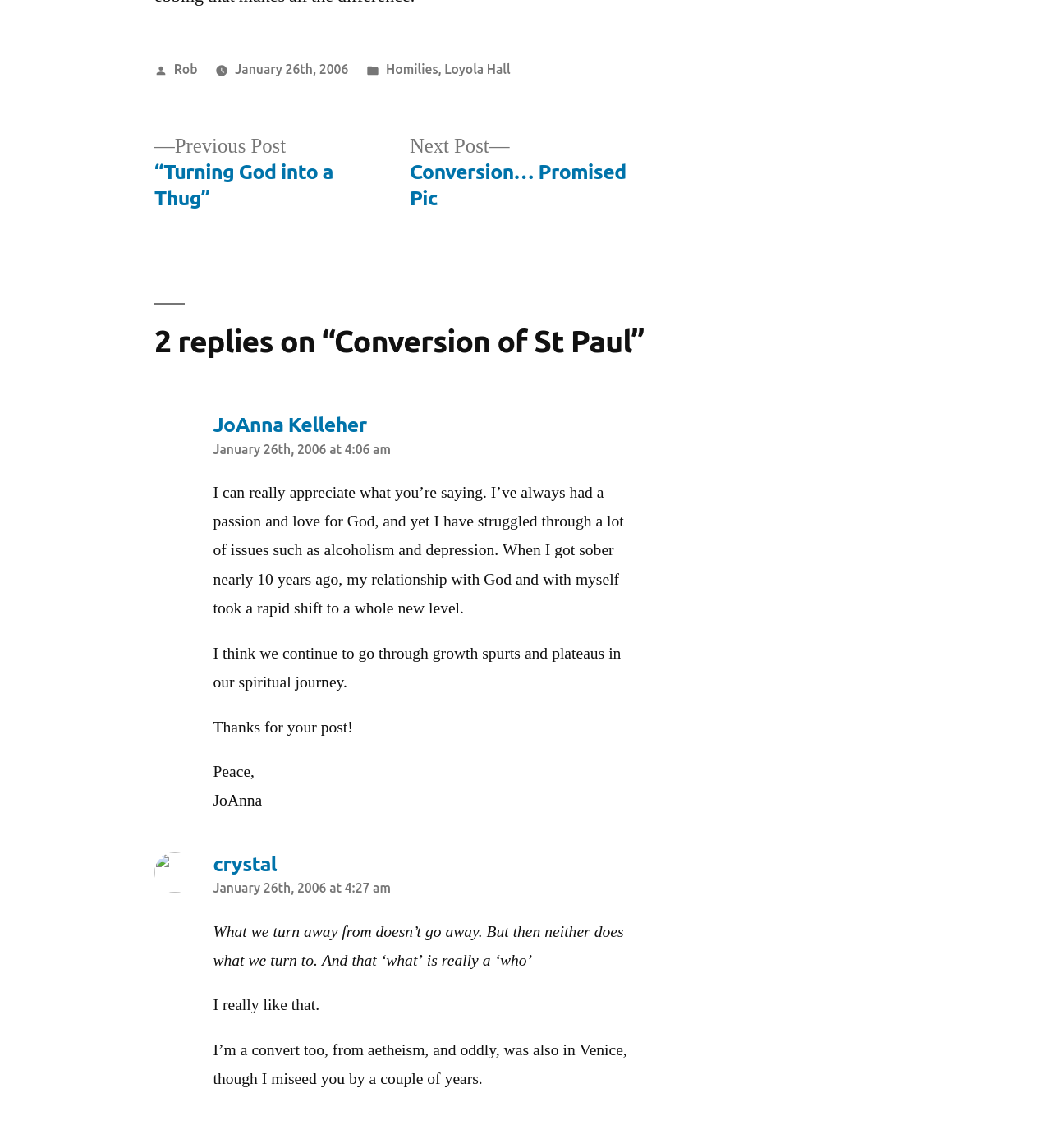Refer to the element description Homilies and identify the corresponding bounding box in the screenshot. Format the coordinates as (top-left x, top-left y, bottom-right x, bottom-right y) with values in the range of 0 to 1.

[0.367, 0.053, 0.417, 0.066]